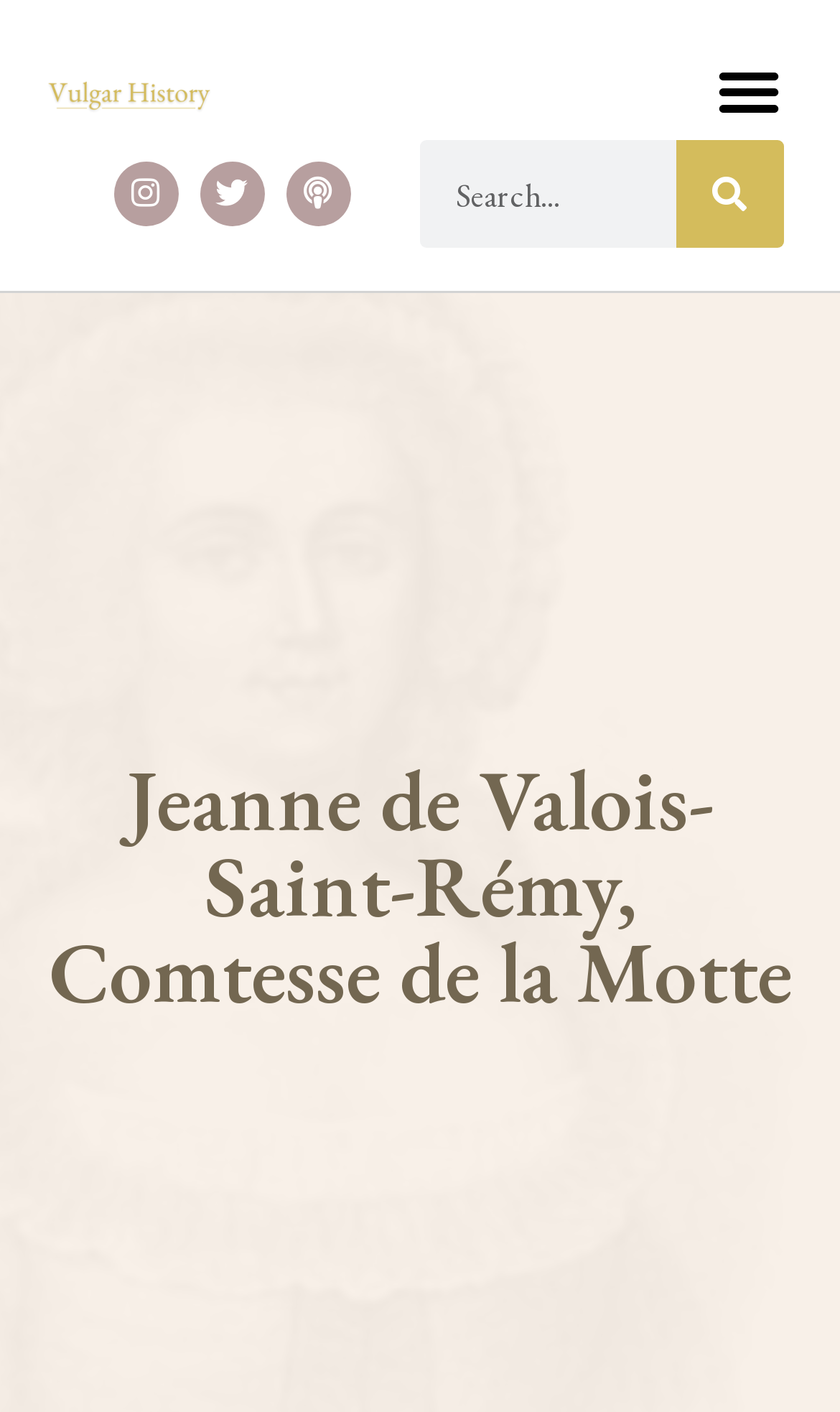Give a one-word or short phrase answer to the question: 
What is the category of the webpage based on its content?

History